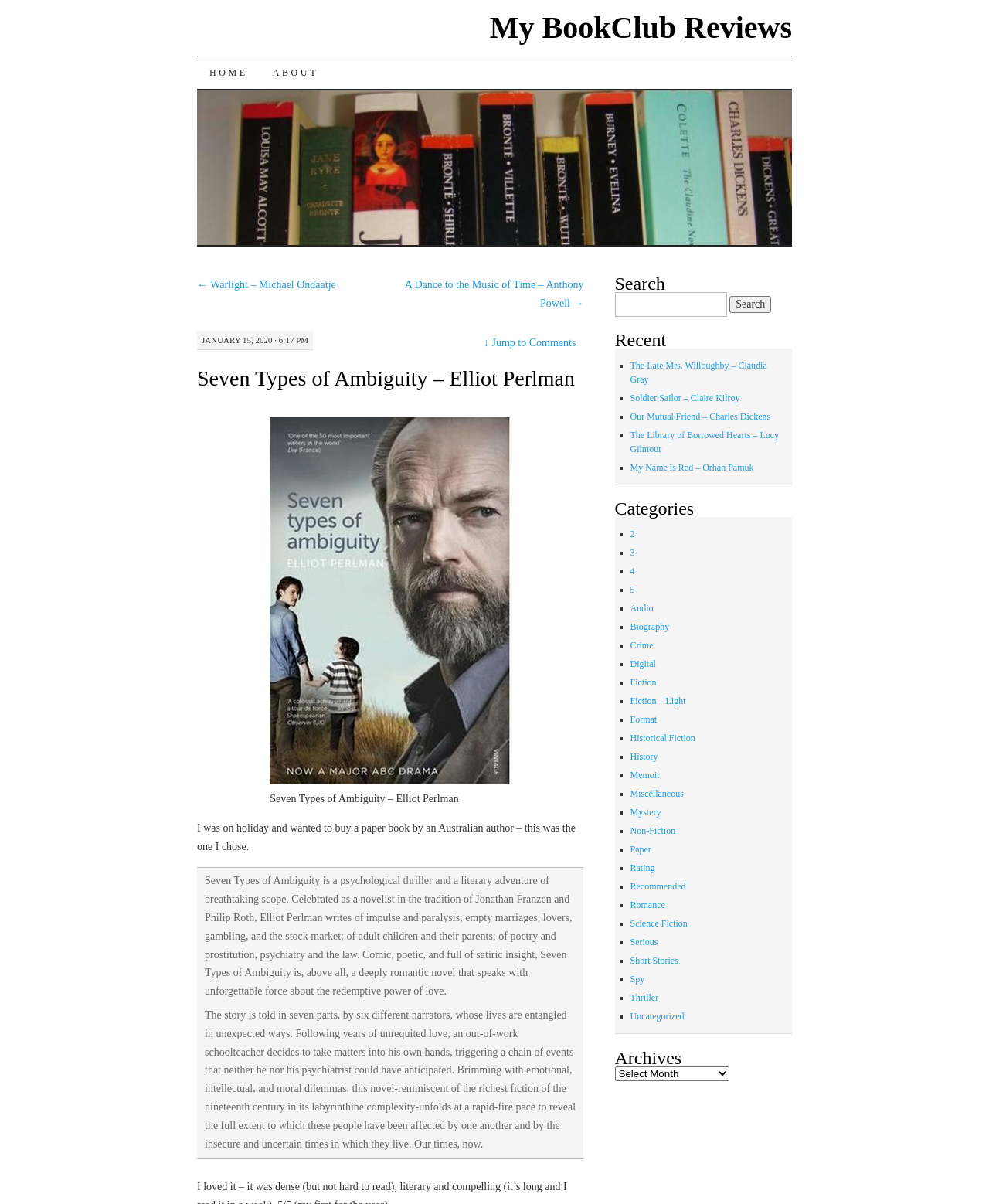Extract the main heading from the webpage content.

Seven Types of Ambiguity – Elliot Perlman